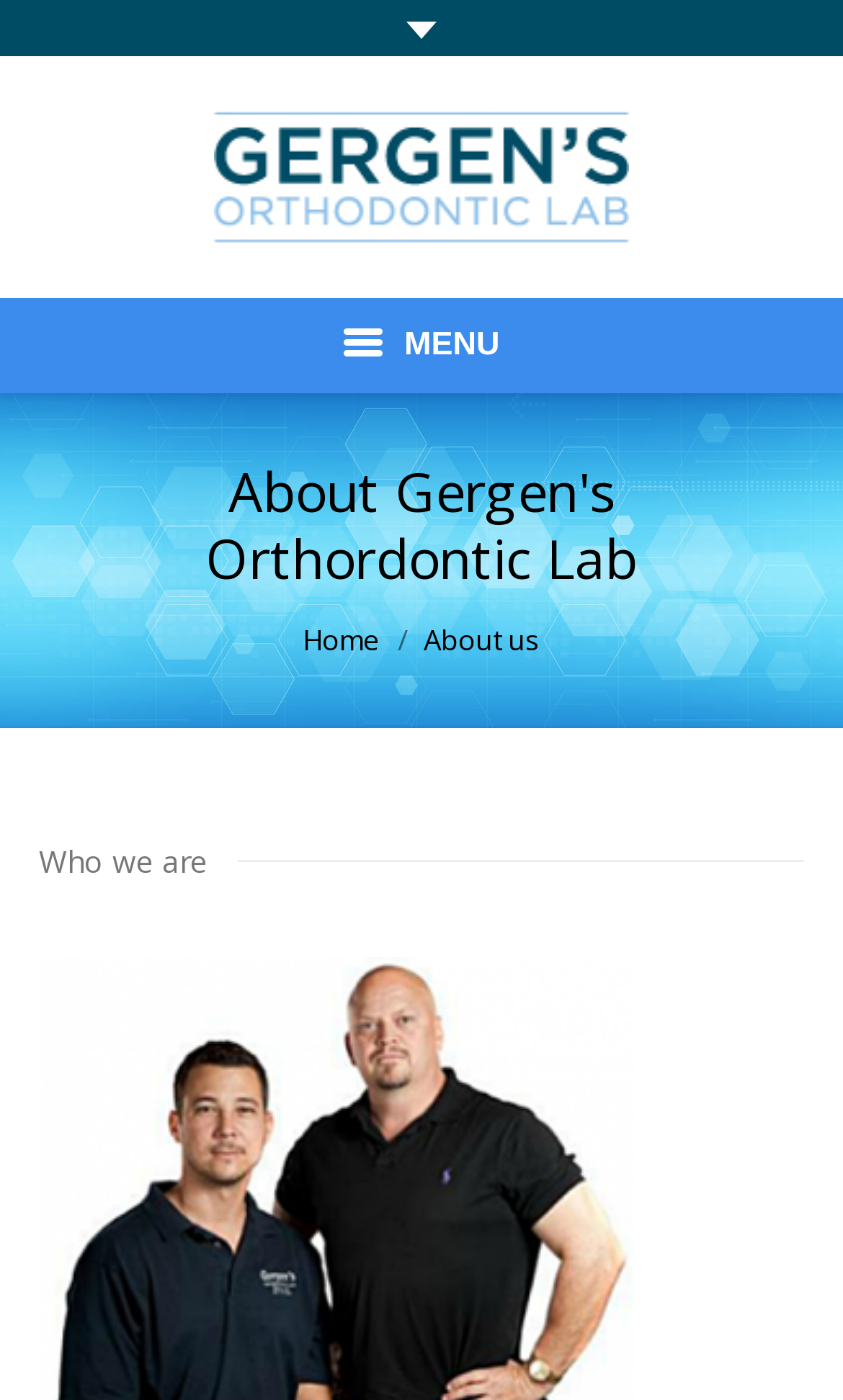Using a single word or phrase, answer the following question: 
How many navigation menu items are there?

7